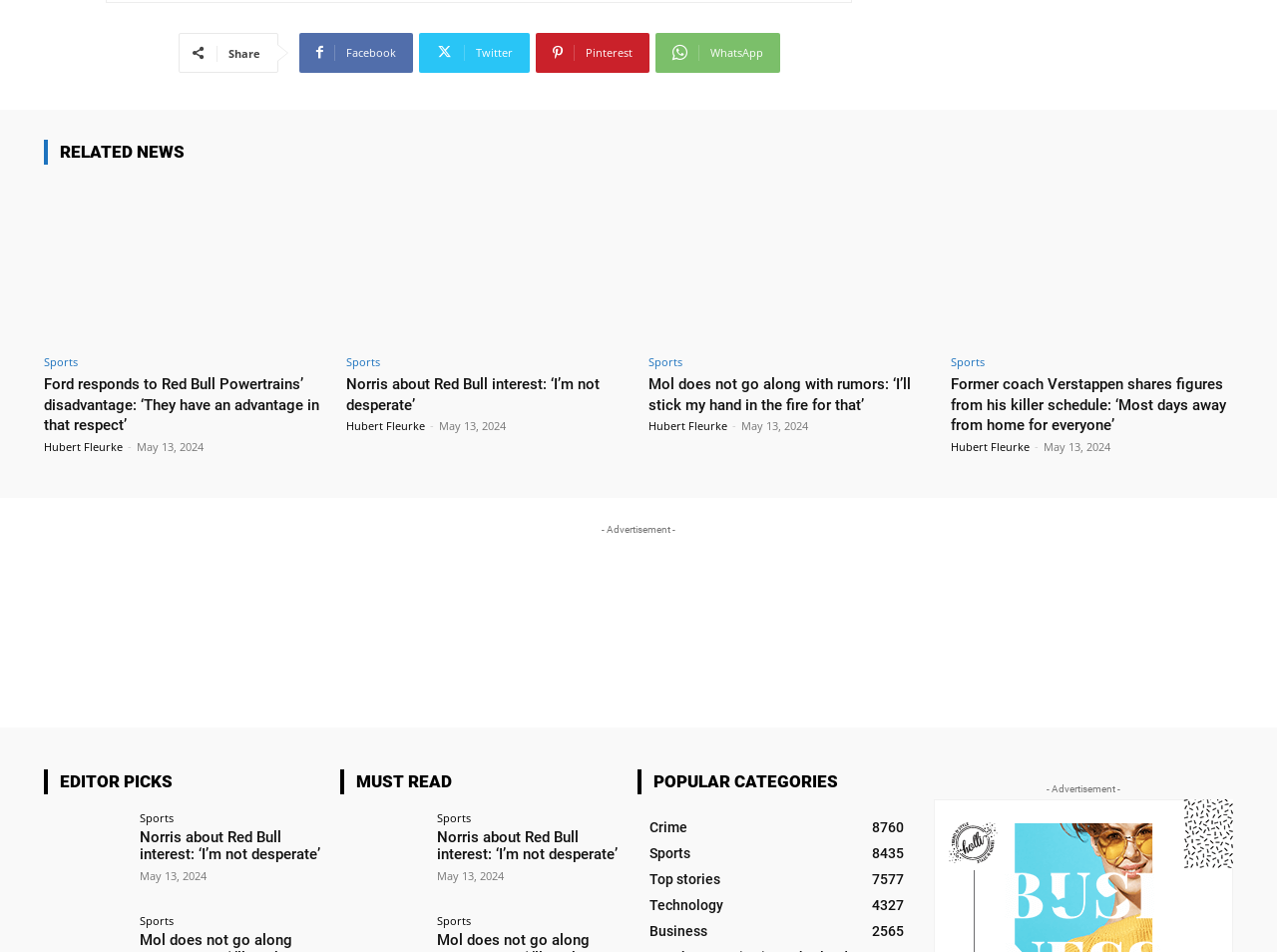Respond concisely with one word or phrase to the following query:
What is the category of the news 'Mol does not go along with rumors: ‘I’ll stick my hand in the fire for that’'

Sports